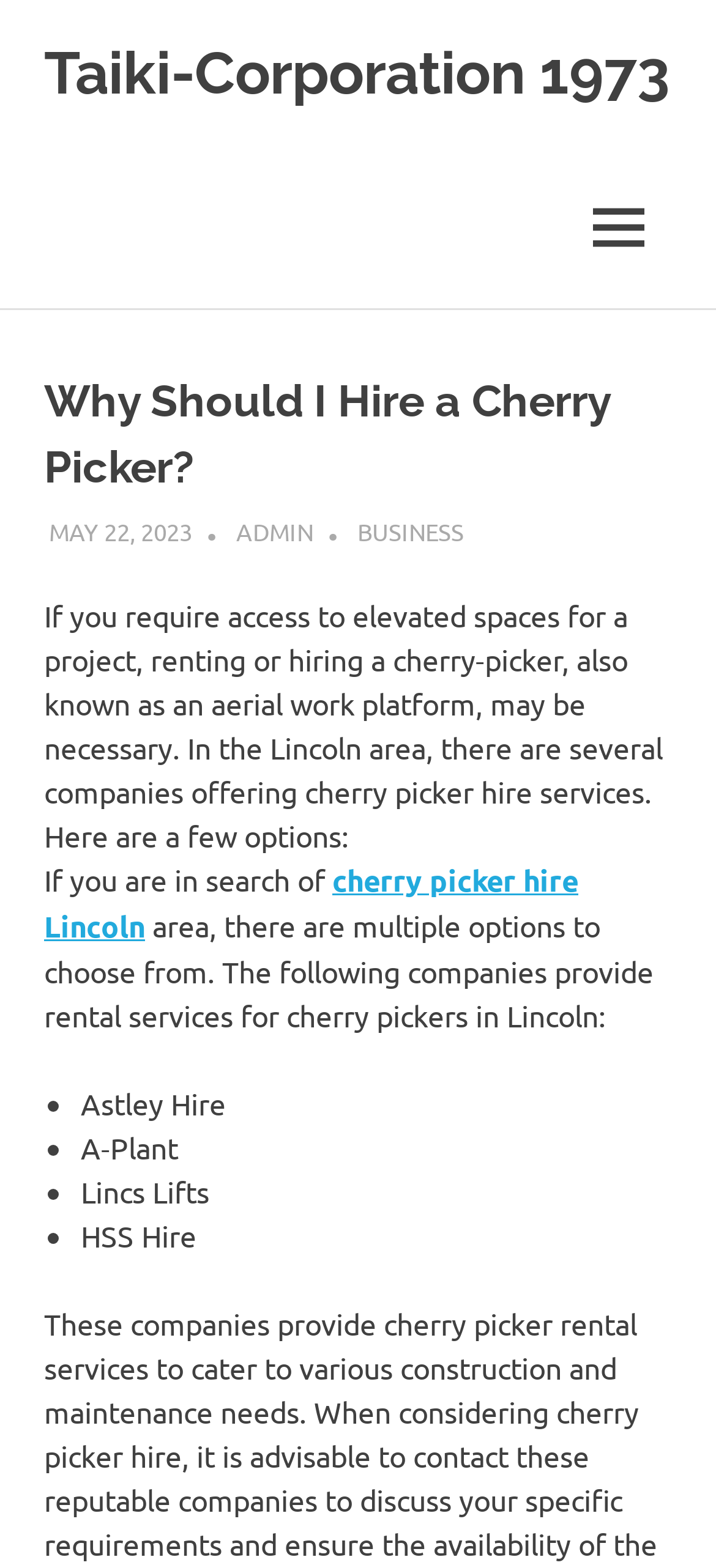Provide the bounding box coordinates for the UI element that is described as: "Taiki-Corporation 1973".

[0.062, 0.025, 0.936, 0.068]